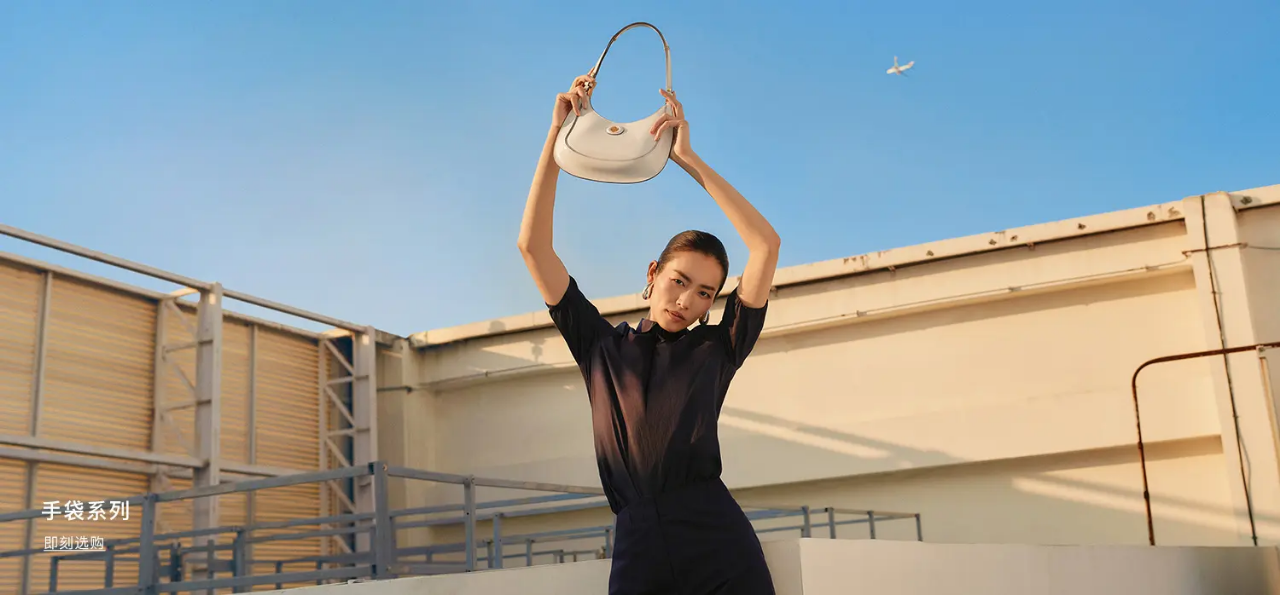Create an extensive and detailed description of the image.

In this striking image, a model poses confidently under a clear blue sky, showcasing a stylish white handbag held high above her head. She stands in a modern urban setting, characterized by clean architectural lines and a backdrop of muted tones. Dressed in a chic black outfit, the model's expression conveys a blend of strength and elegance, highlighting her fashion-forward approach. The sunlight casts soft shadows, enhancing the contours of both the model and the handbag, making this scene a perfect embodiment of contemporary style and sophistication. The overall composition draws the viewer’s eye, inviting them to appreciate the artistry of both the model and the accessory she presents.